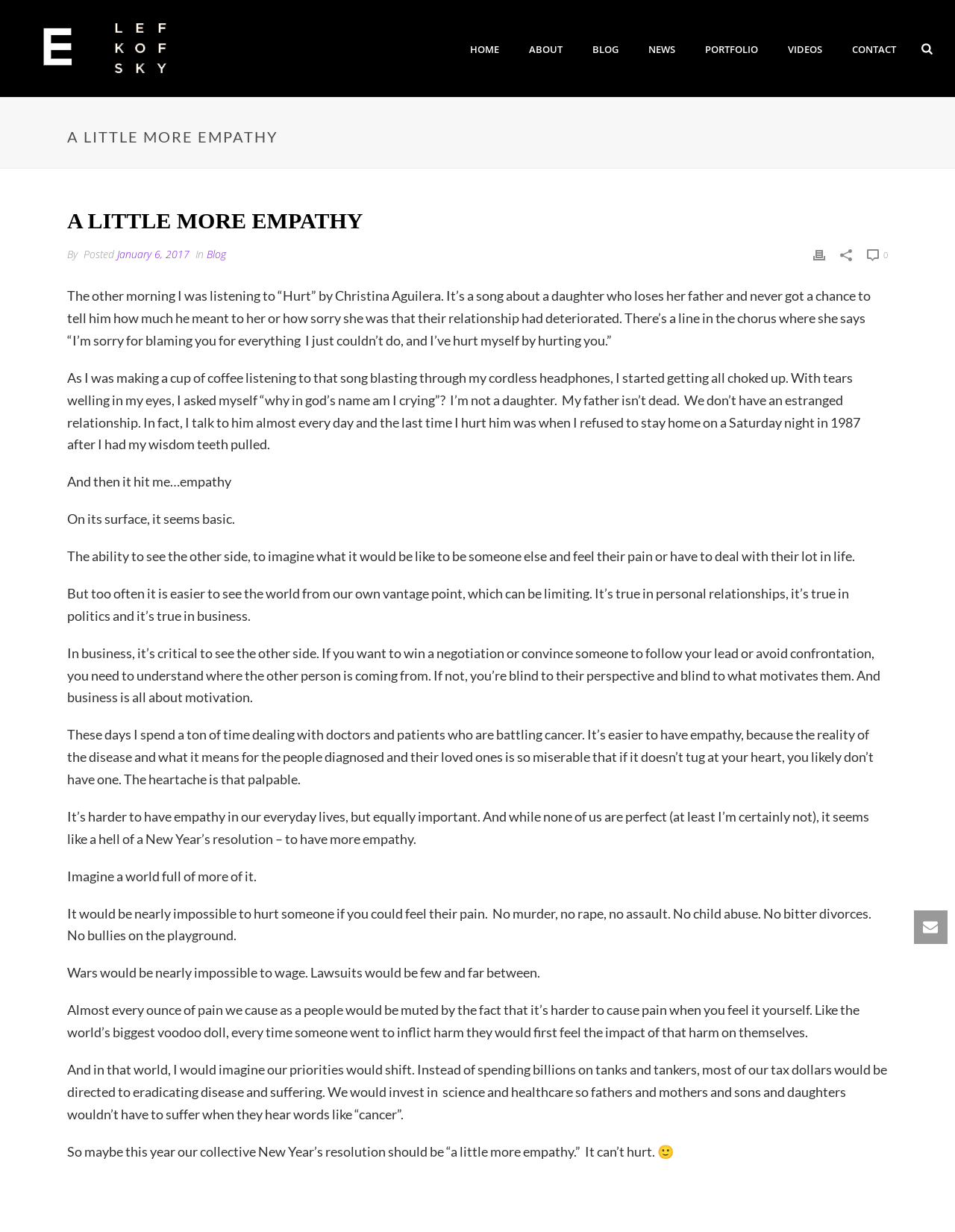What is the author's suggestion for a New Year's resolution?
Give a thorough and detailed response to the question.

The answer can be found in the StaticText element with bounding box coordinates [0.07, 0.928, 0.705, 0.941], which states 'So maybe this year our collective New Year’s resolution should be “a little more empathy.”'